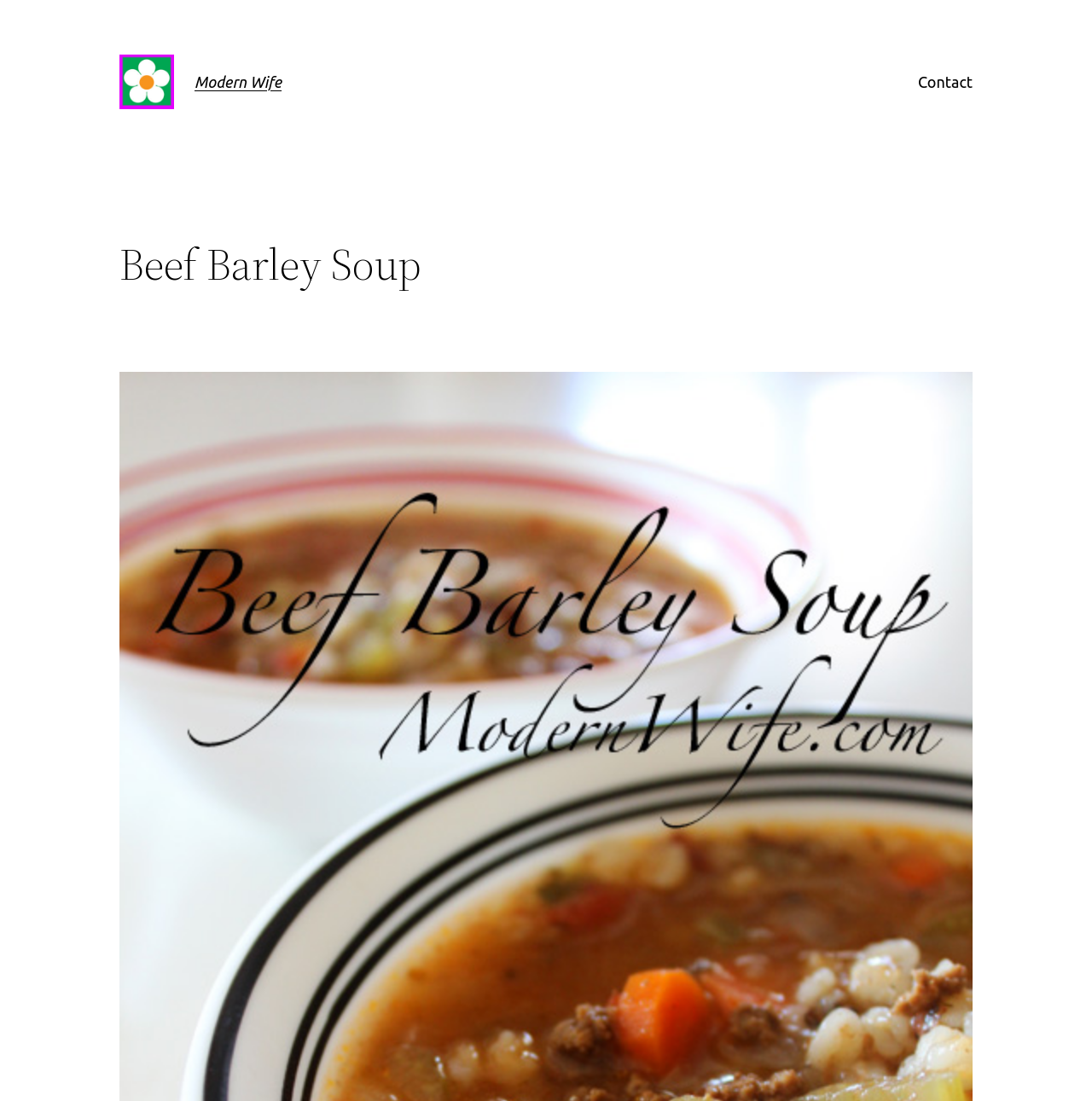Please find the bounding box coordinates in the format (top-left x, top-left y, bottom-right x, bottom-right y) for the given element description. Ensure the coordinates are floating point numbers between 0 and 1. Description: Modern Wife

[0.178, 0.066, 0.258, 0.082]